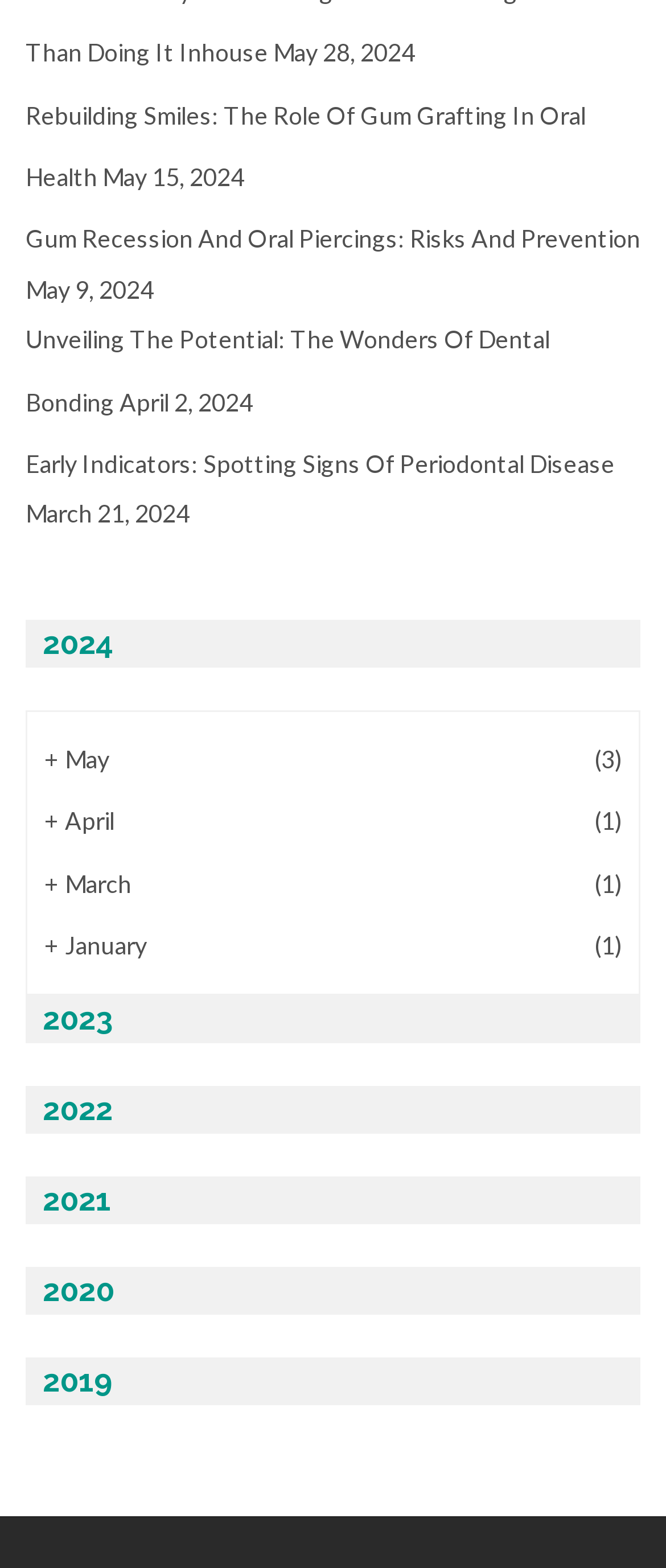Please give a succinct answer to the question in one word or phrase:
How many links are there under the '2024' heading?

4